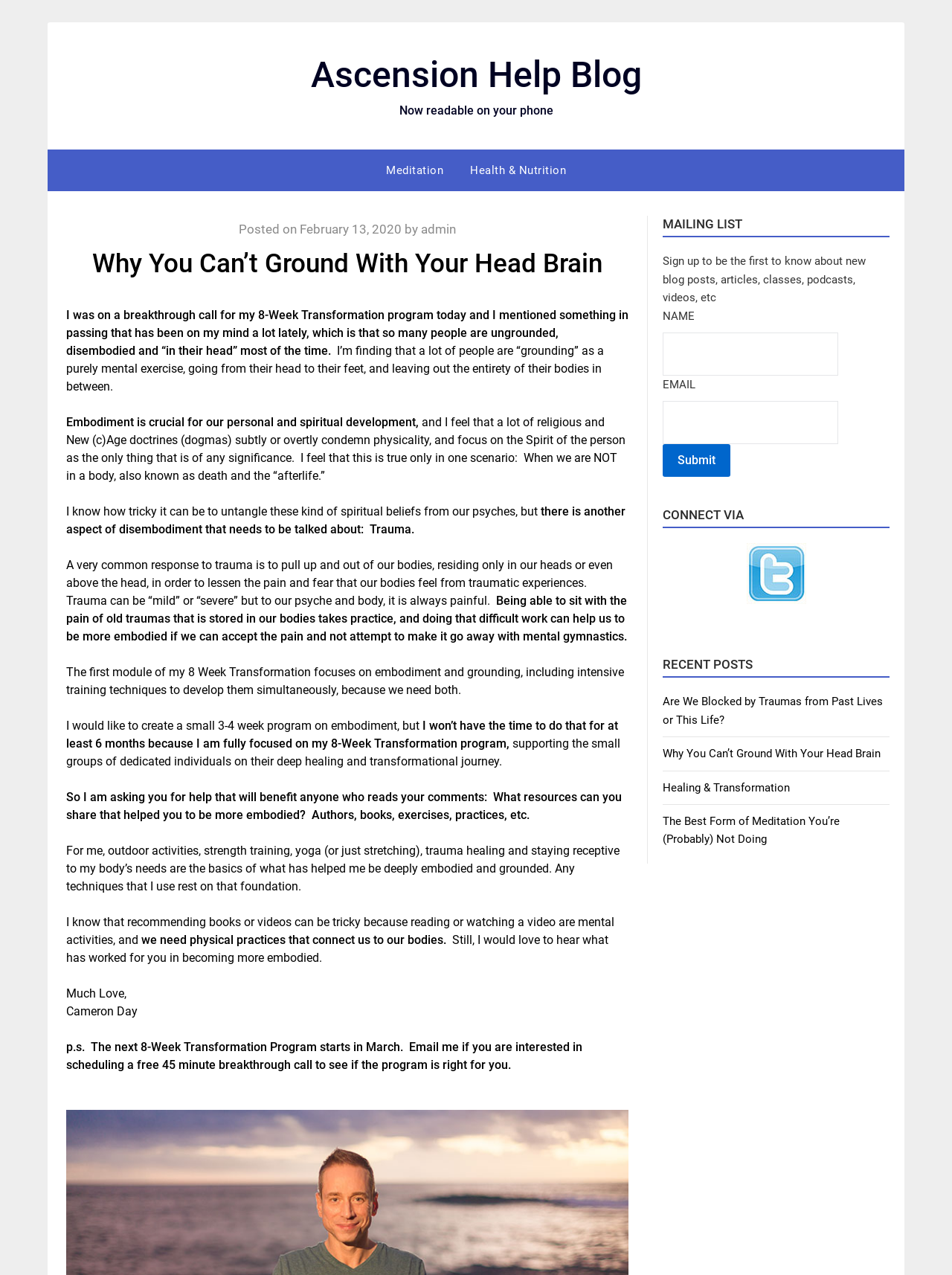Please identify the bounding box coordinates of where to click in order to follow the instruction: "Click on the 'Meditation' link".

[0.393, 0.118, 0.478, 0.15]